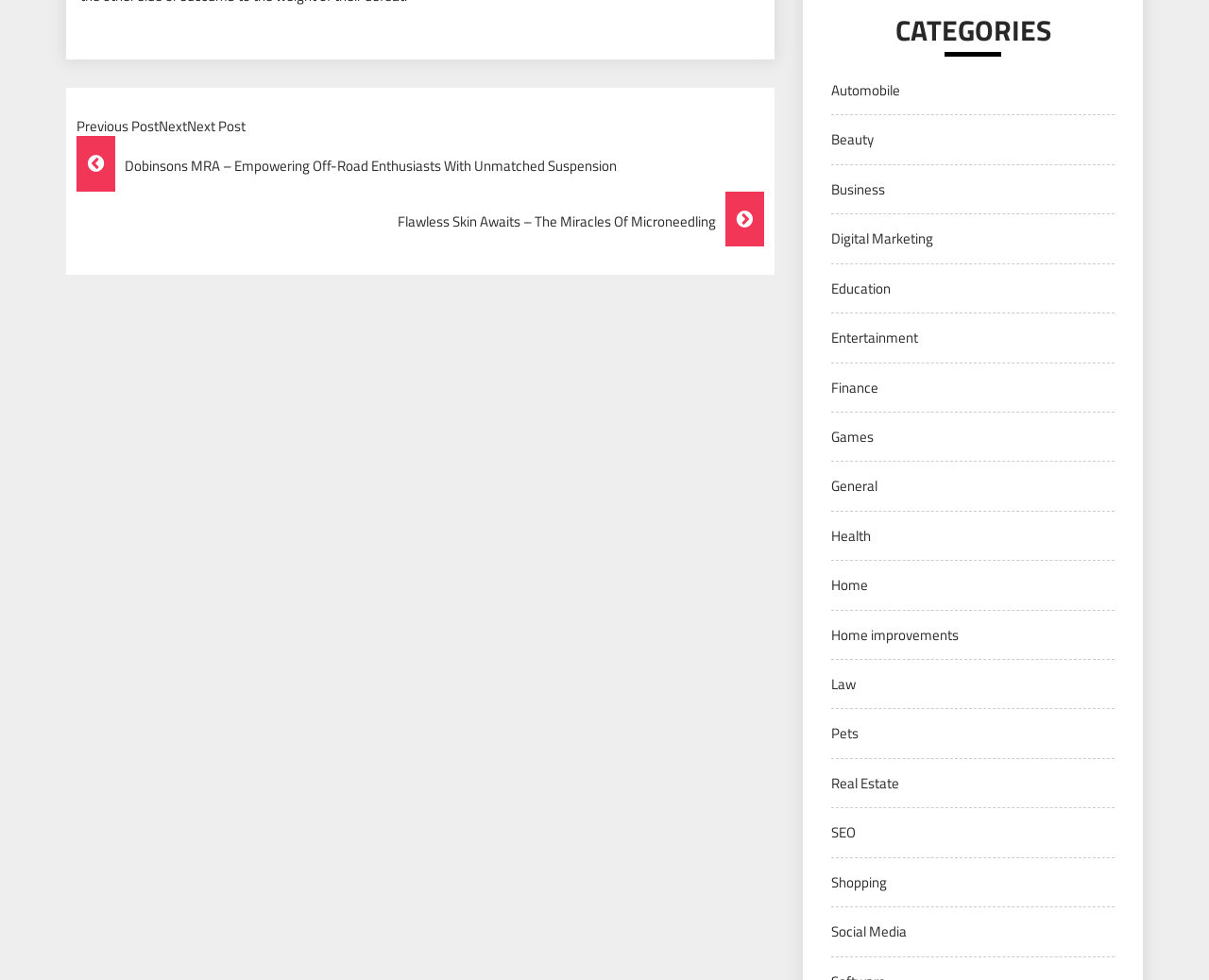Respond with a single word or short phrase to the following question: 
How many categories are listed on this webpage?

19 categories